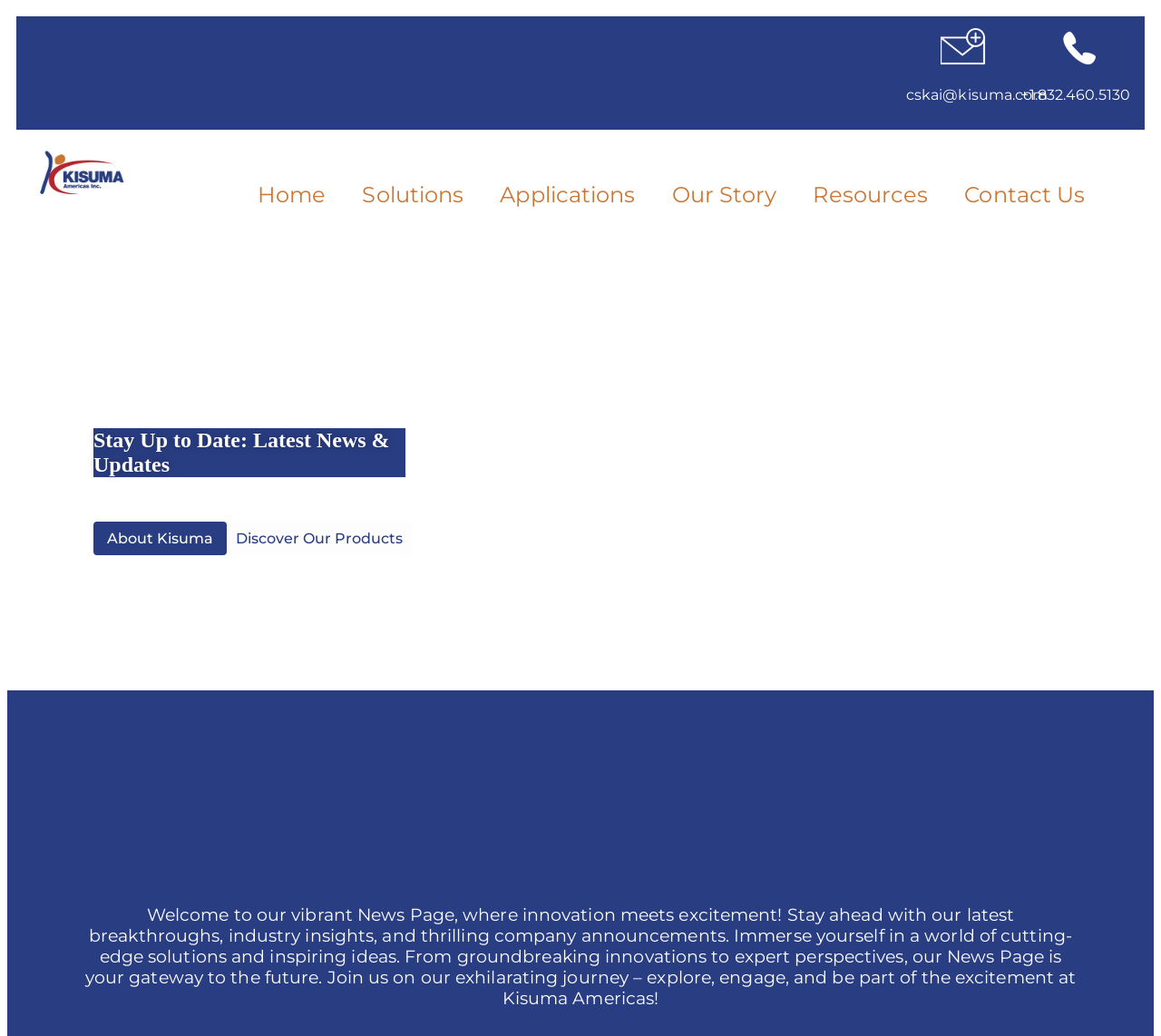What type of content can users expect to find on the News Page?
Please look at the screenshot and answer in one word or a short phrase.

Cutting-edge solutions, industry insights, company announcements